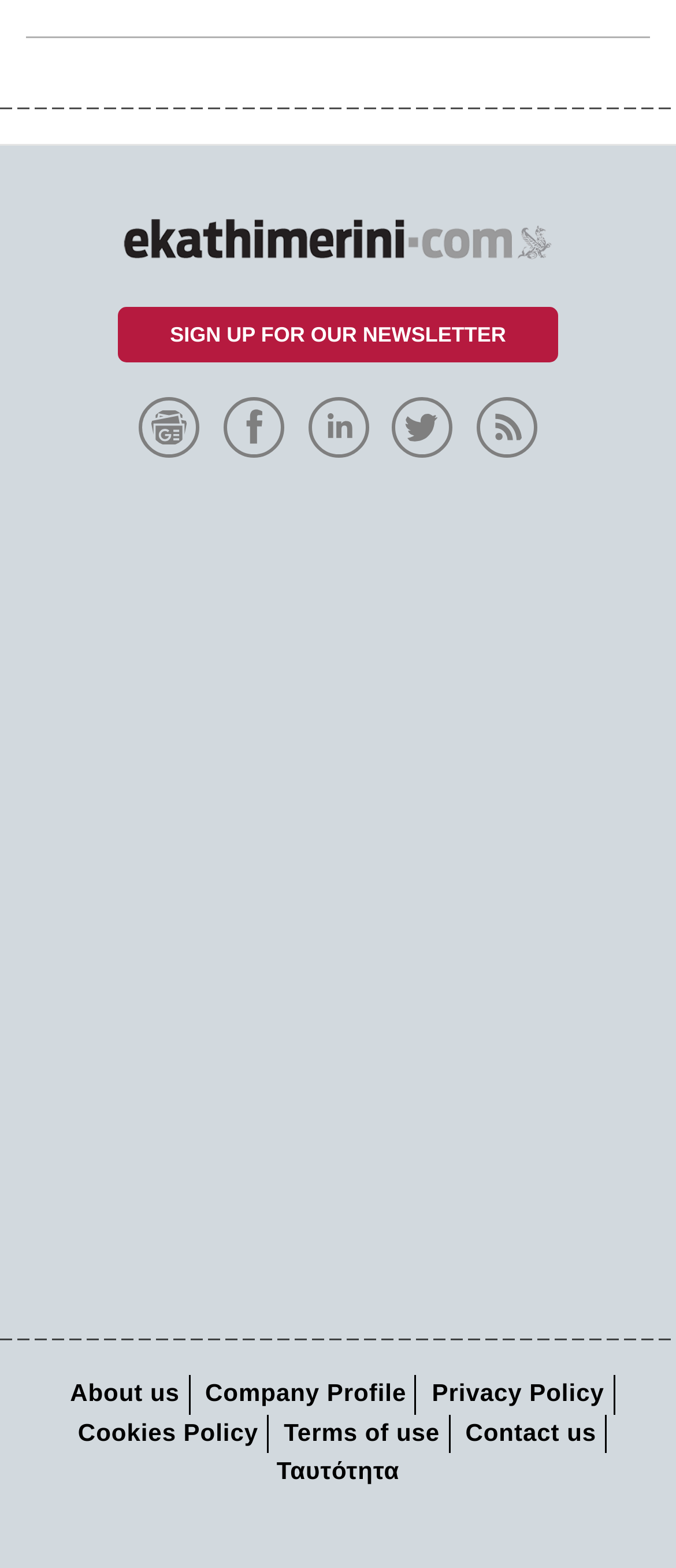What is the orientation of the first separator?
Provide a comprehensive and detailed answer to the question.

The first separator has an ID of 59 and its description is 'orientation: horizontal', which indicates that its orientation is horizontal.